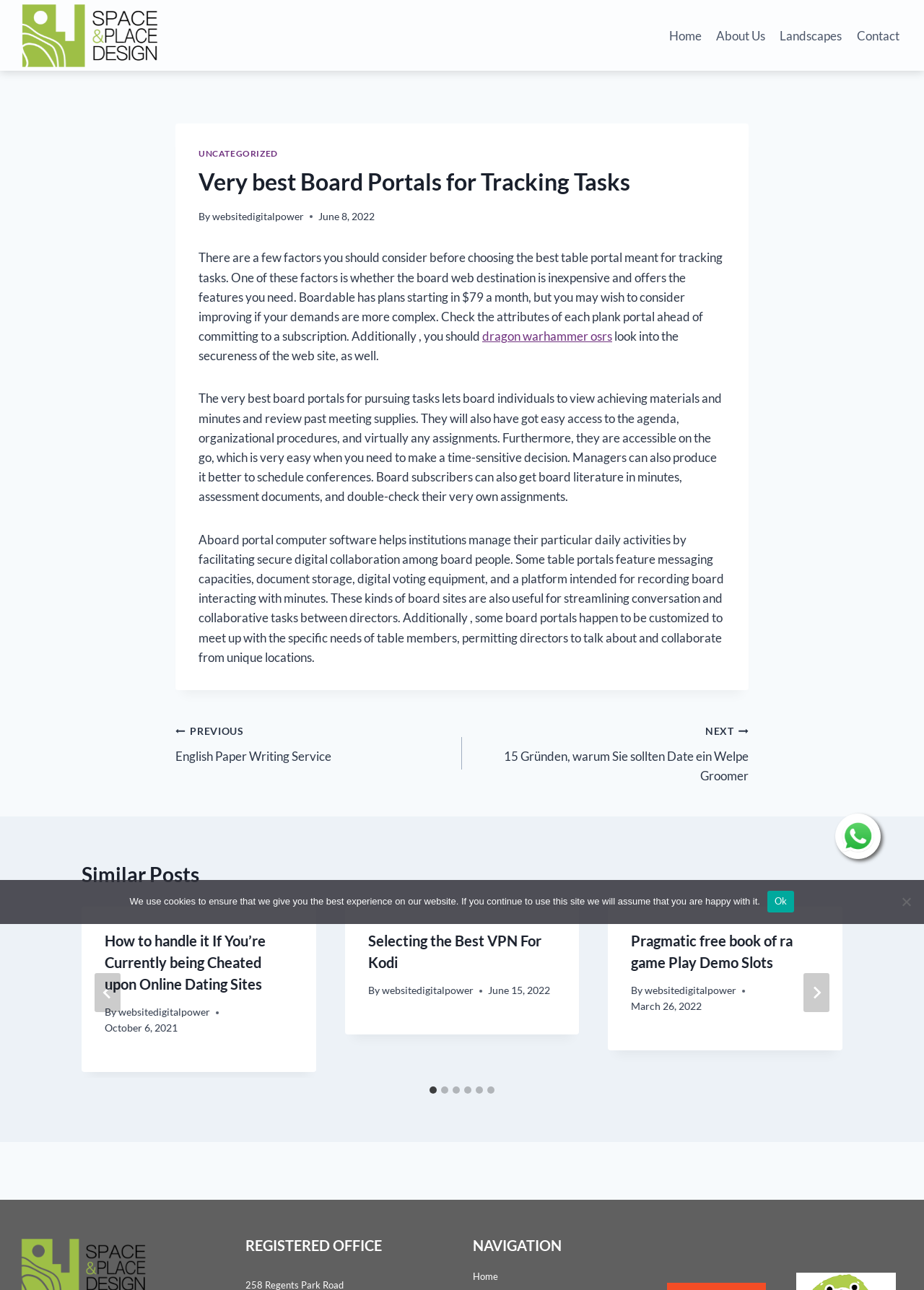What is the starting price of Boardable's plans?
Examine the image and give a concise answer in one word or a short phrase.

$79 a month